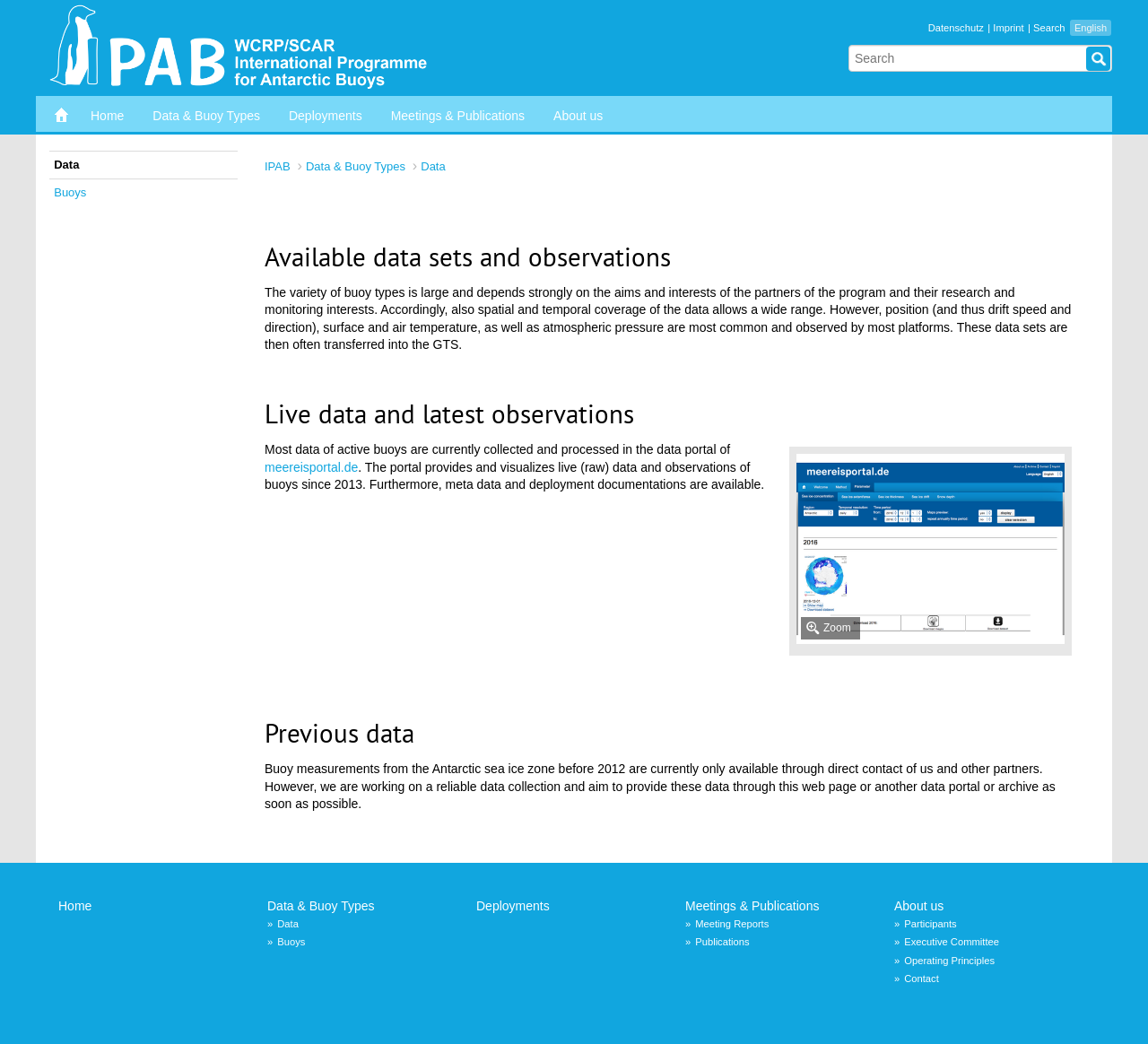Specify the bounding box coordinates for the region that must be clicked to perform the given instruction: "Search for something".

[0.739, 0.043, 0.969, 0.069]